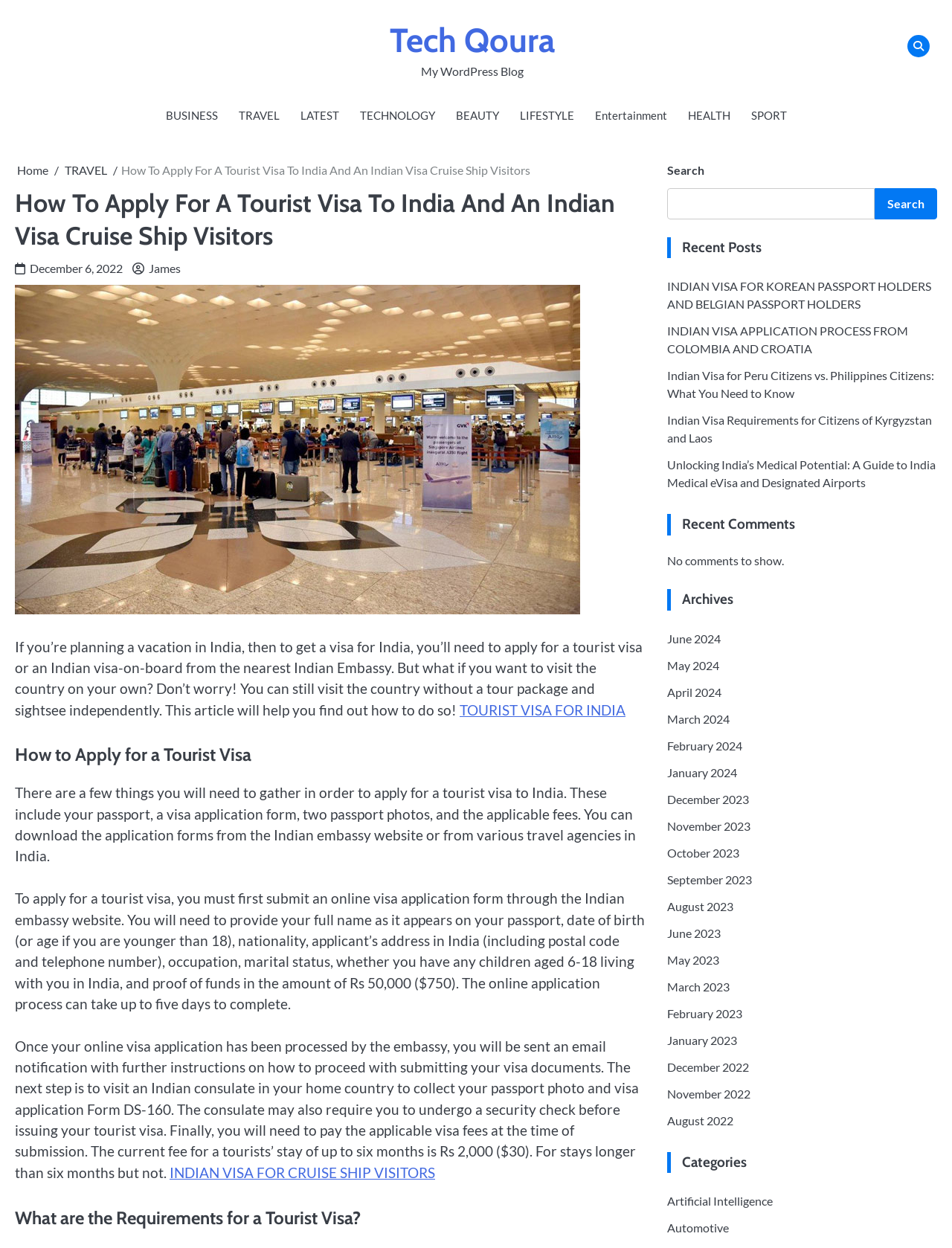Identify the bounding box coordinates of the region I need to click to complete this instruction: "Read the article 'How To Apply For A Tourist Visa To India And An Indian Visa Cruise Ship Visitors'".

[0.016, 0.15, 0.677, 0.202]